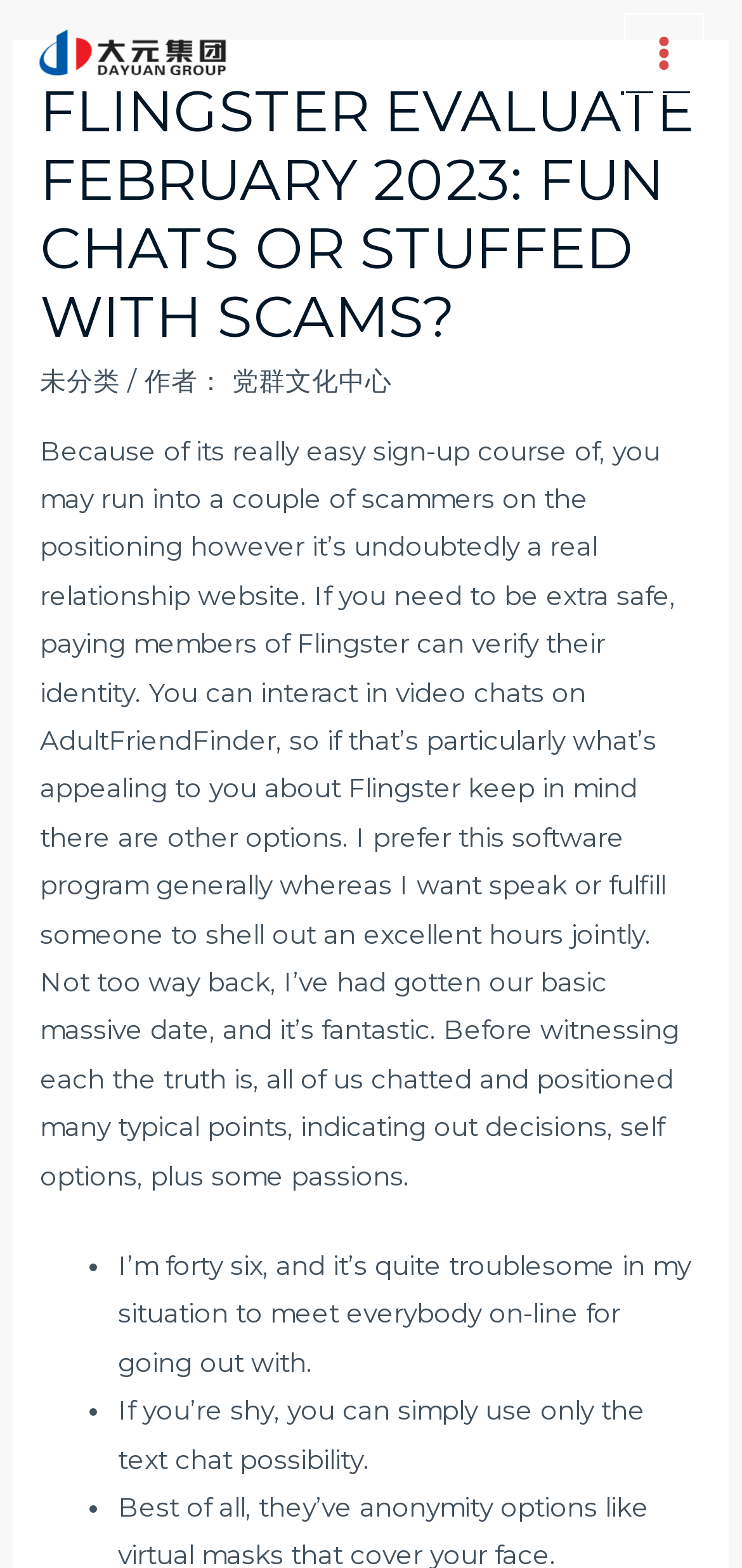Predict the bounding box of the UI element based on the description: "未分类". The coordinates should be four float numbers between 0 and 1, formatted as [left, top, right, bottom].

[0.054, 0.233, 0.162, 0.252]